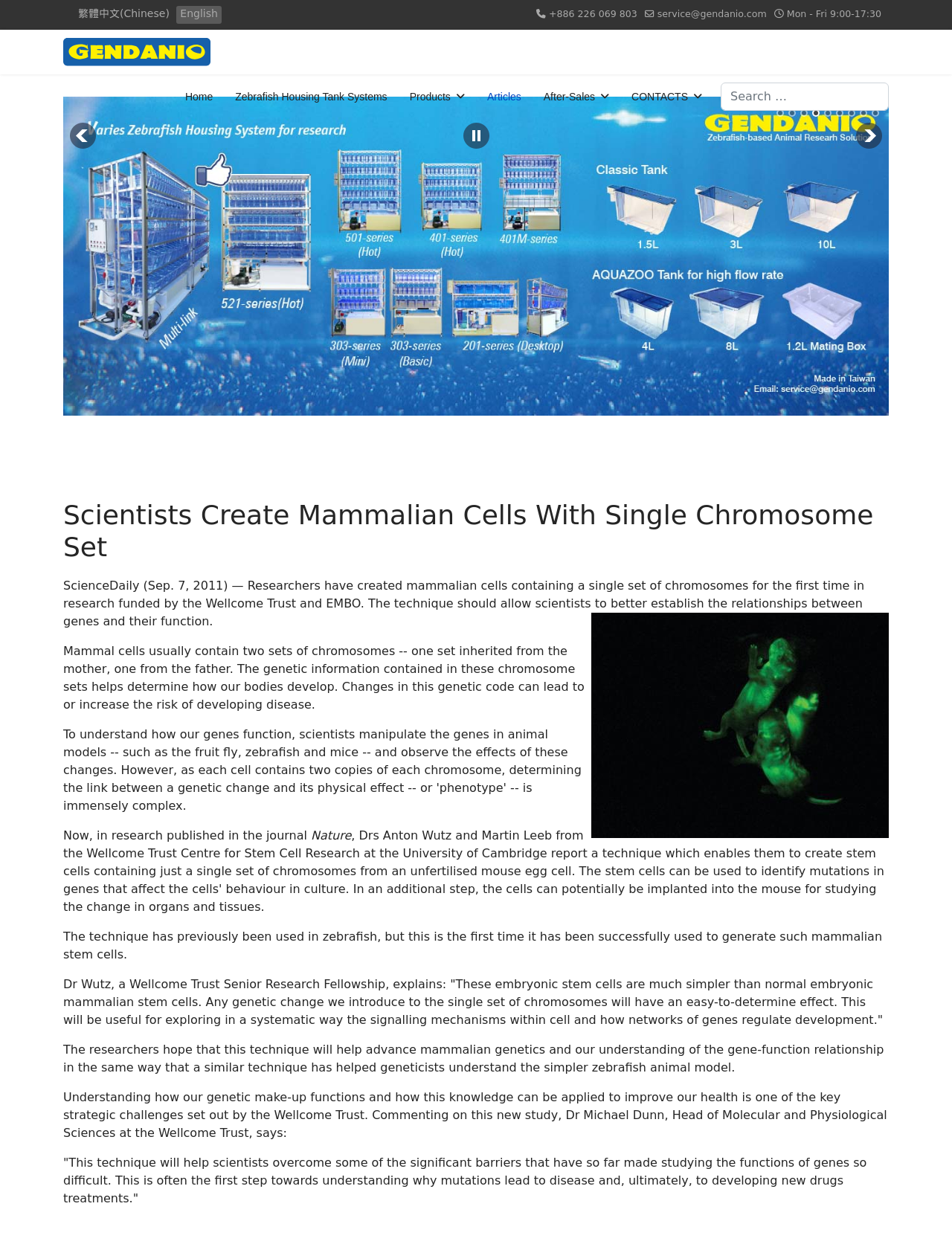Using the description "name="submit" value="Post Comment"", locate and provide the bounding box of the UI element.

None